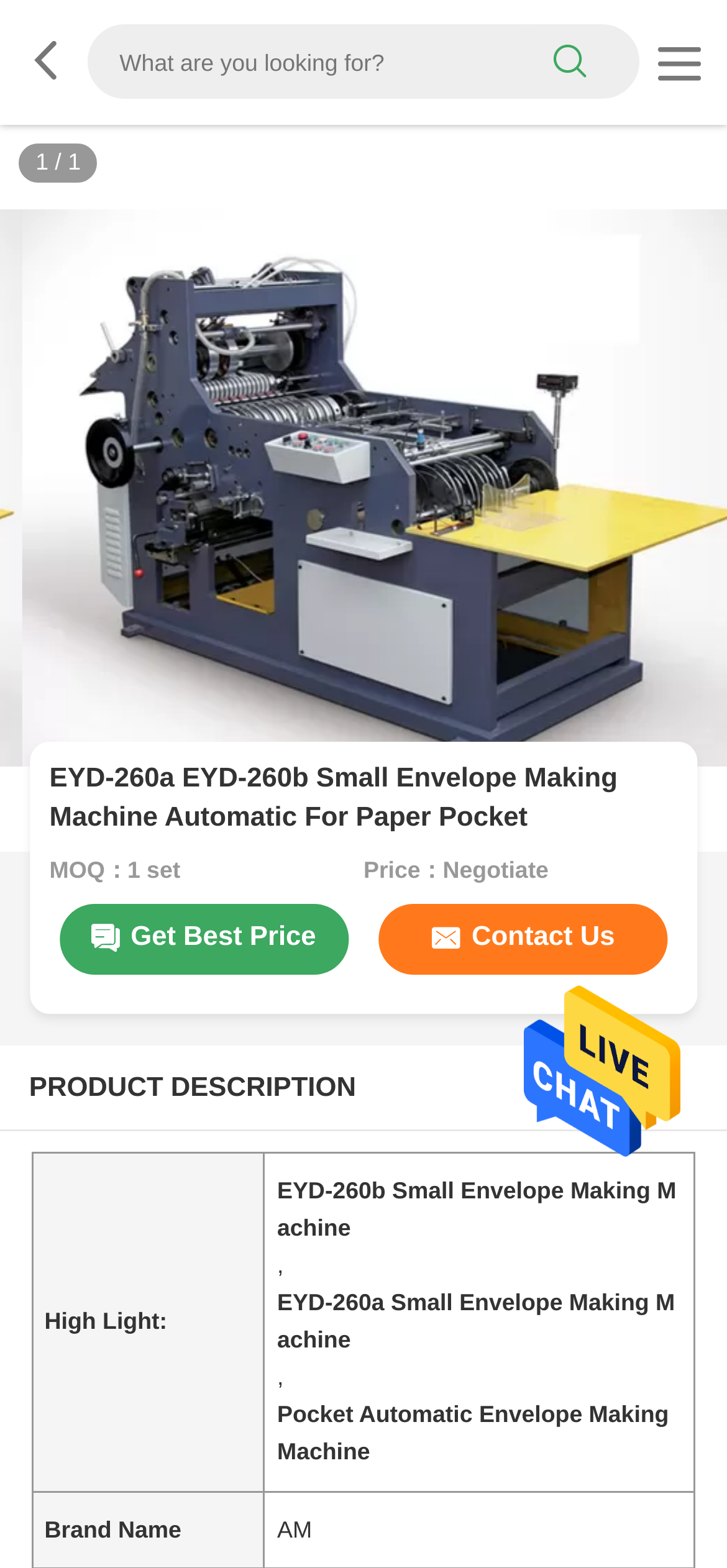Generate an in-depth caption that captures all aspects of the webpage.

This webpage is about a product called "EYD-260a EYD-260b Small Envelope Making Machine Automatic For Paper Pocket". At the top, there is a search bar with a search button on the right side, accompanied by a link with a icon on the left side. Below the search bar, there is a large image of the product, taking up most of the width of the page.

On the top-right corner, there is a link with no text. On the left side of the page, there are two small images, likely logos, near the top edge. 

The product title is displayed prominently in the middle of the page, with a heading that reads "EYD-260a EYD-260b Small Envelope Making Machine Automatic For Paper Pocket". Below the title, there are two lines of text, one indicating the minimum order quantity (MOQ) of 1 set, and the other stating that the price is negotiable.

There are two buttons, "Get Best Price" and "Contact Us", placed side by side below the price information. 

Further down, there is a section titled "PRODUCT DESCRIPTION", which contains a table with a single row. The table has two columns, with the first column labeled "High Light:" and the second column containing a list of three product names: "EYD-260b Small Envelope Making Machine", "EYD-260a Small Envelope Making Machine", and "Pocket Automatic Envelope Making Machine". Each product name is a separate heading.